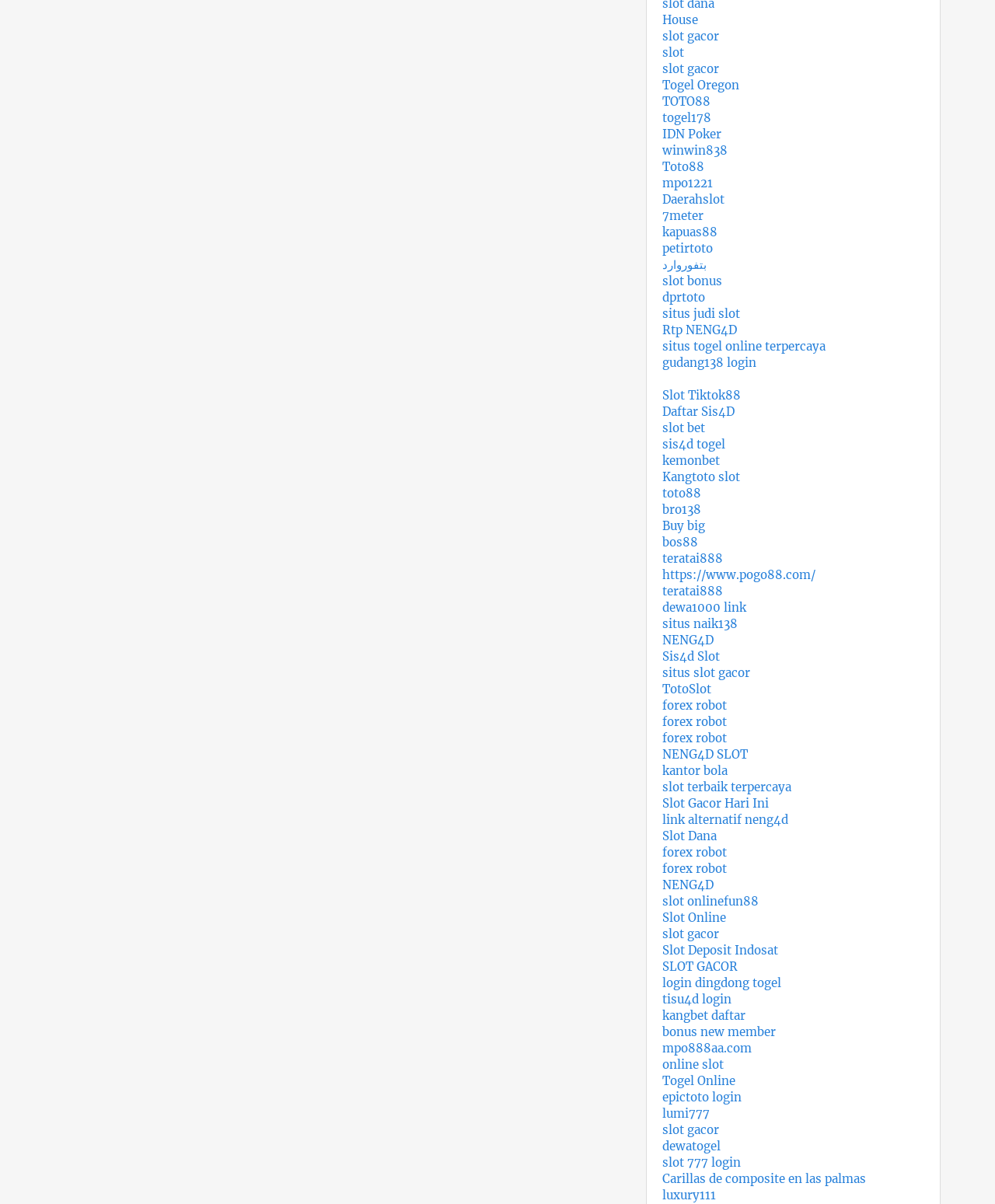Locate the bounding box coordinates of the area that needs to be clicked to fulfill the following instruction: "Click on 'House'". The coordinates should be in the format of four float numbers between 0 and 1, namely [left, top, right, bottom].

[0.665, 0.01, 0.701, 0.022]